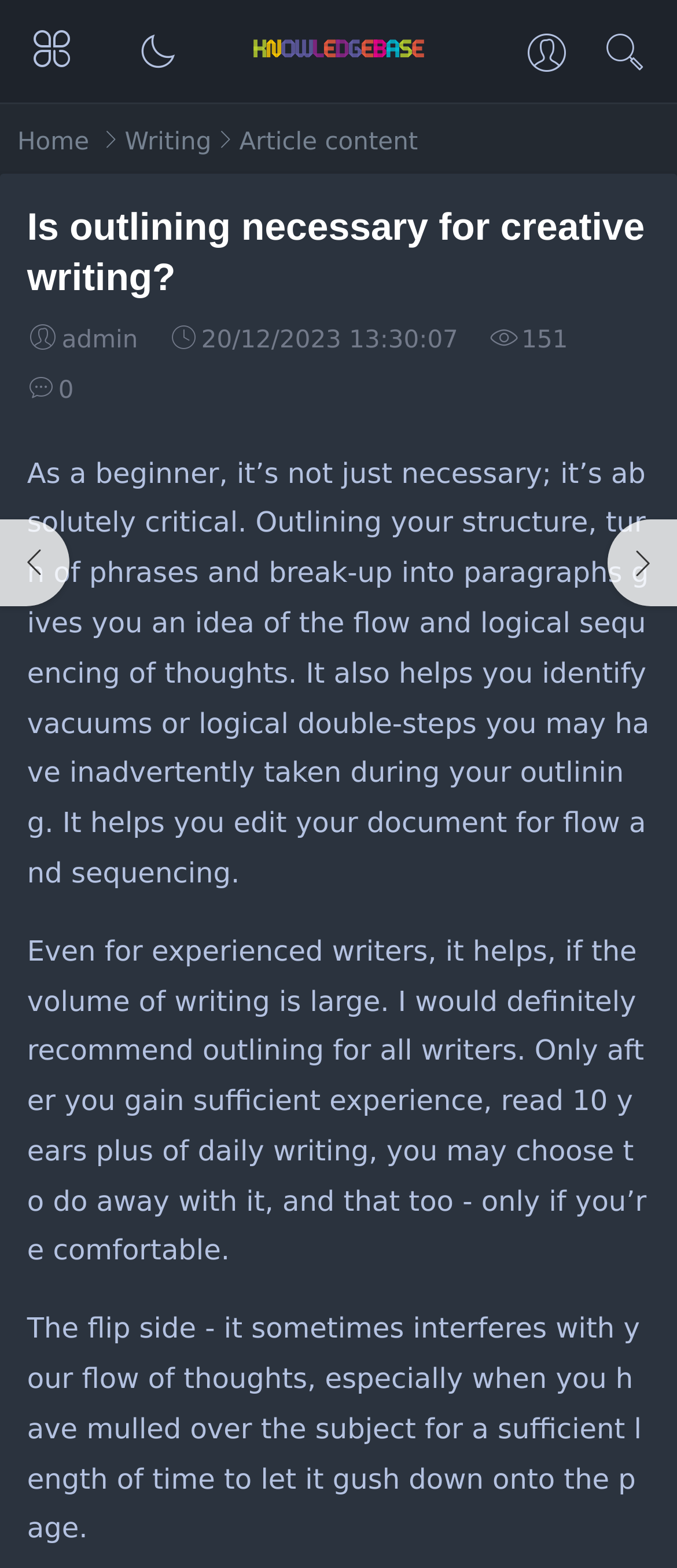Refer to the image and provide a thorough answer to this question:
Is outlining necessary for all writers?

According to the article, outlining is necessary for all writers, even experienced writers, especially when the volume of writing is large. However, it's mentioned that experienced writers may choose to do away with it after gaining sufficient experience.